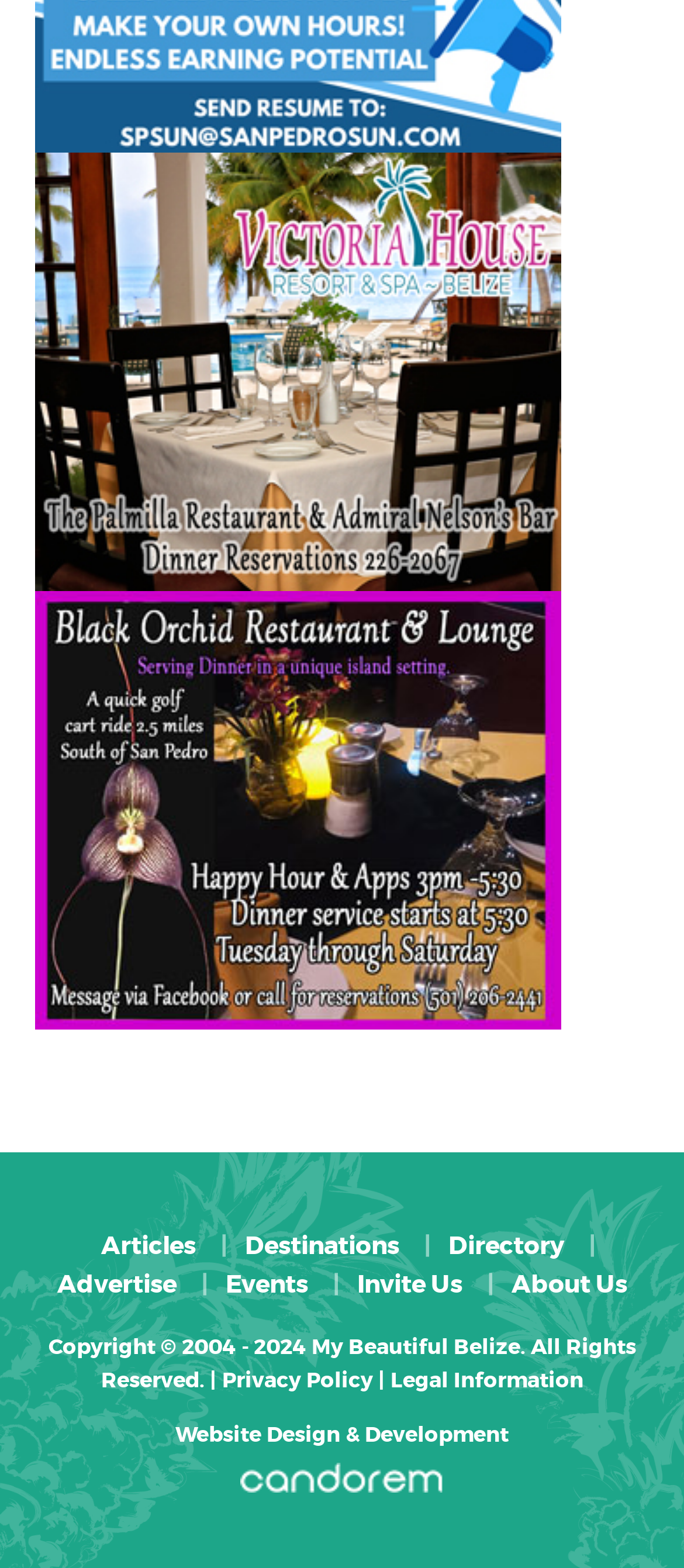Kindly provide the bounding box coordinates of the section you need to click on to fulfill the given instruction: "Click on Application".

None